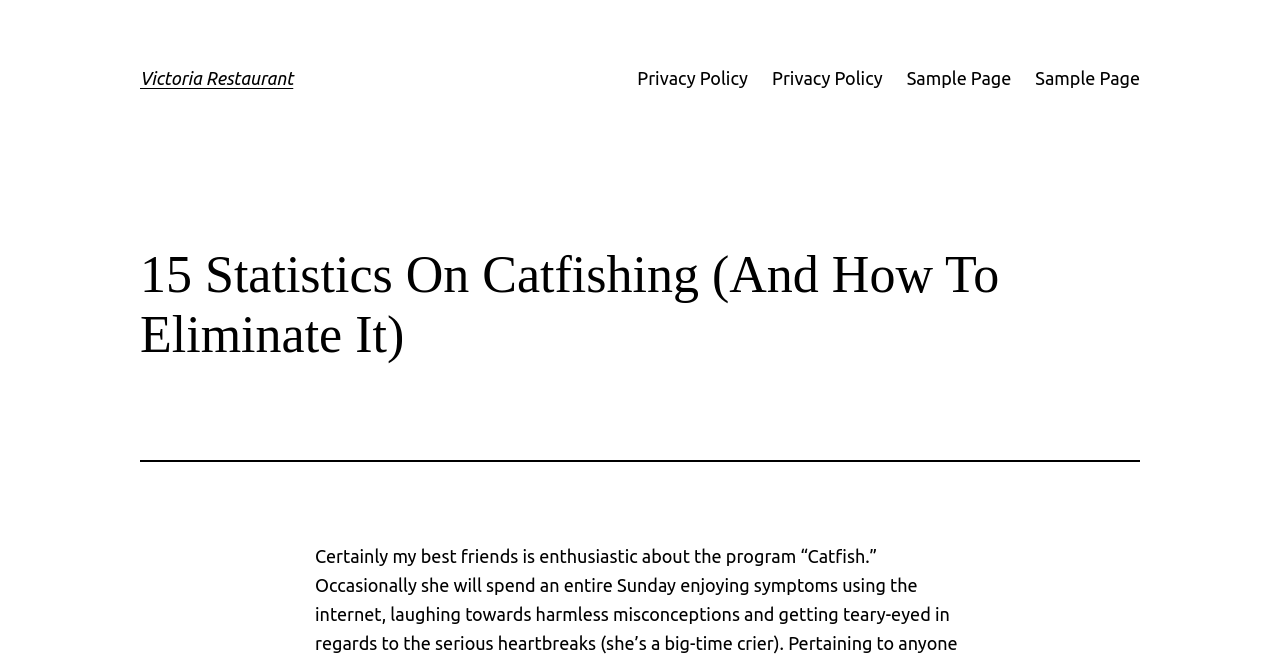Explain in detail what is displayed on the webpage.

The webpage is about "15 Statistics On Catfishing (And How To Eliminate It)" and appears to be related to Victoria Restaurant. At the top, there is a heading with the title "Victoria Restaurant" which is also a link. Below this heading, there are four links in a row, including two instances of "Privacy Policy" and two instances of "Sample Page". 

Below these links, there is a larger heading that displays the main title "15 Statistics On Catfishing (And How To Eliminate It)". This heading takes up a significant portion of the page, spanning from the left to the right side. Underneath this heading, there is a horizontal separator that stretches across the page.